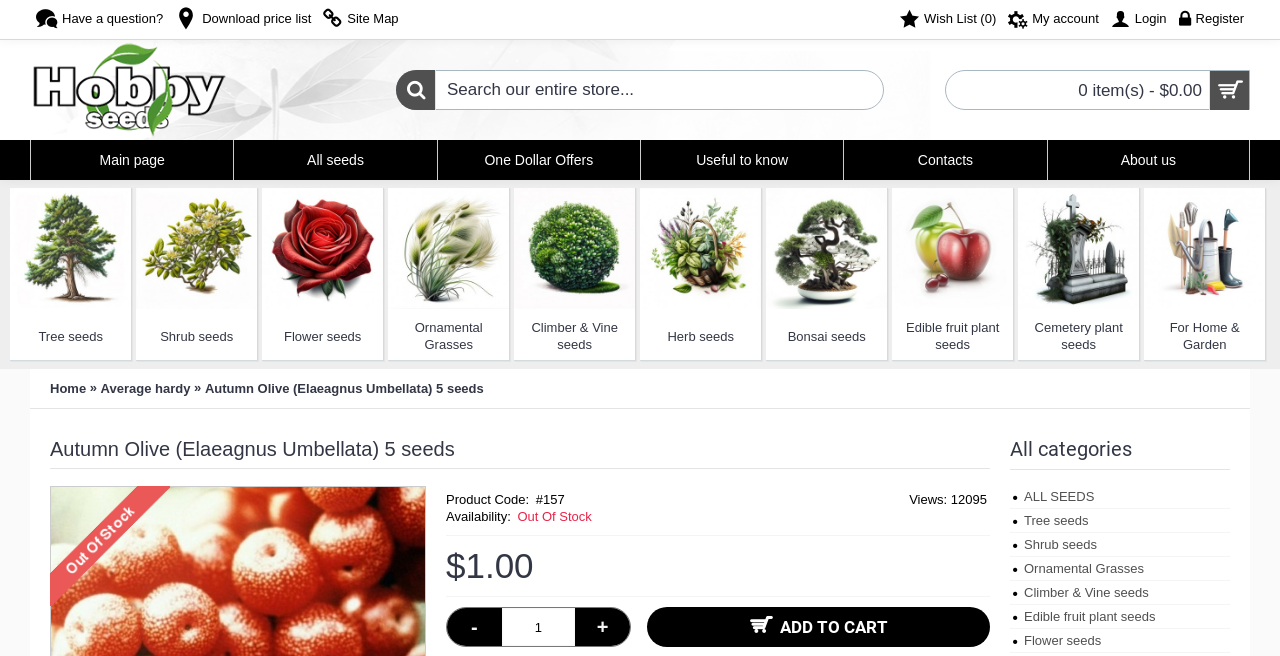Locate the bounding box of the UI element described by: "Cemetery plant seeds" in the given webpage screenshot.

[0.795, 0.472, 0.89, 0.549]